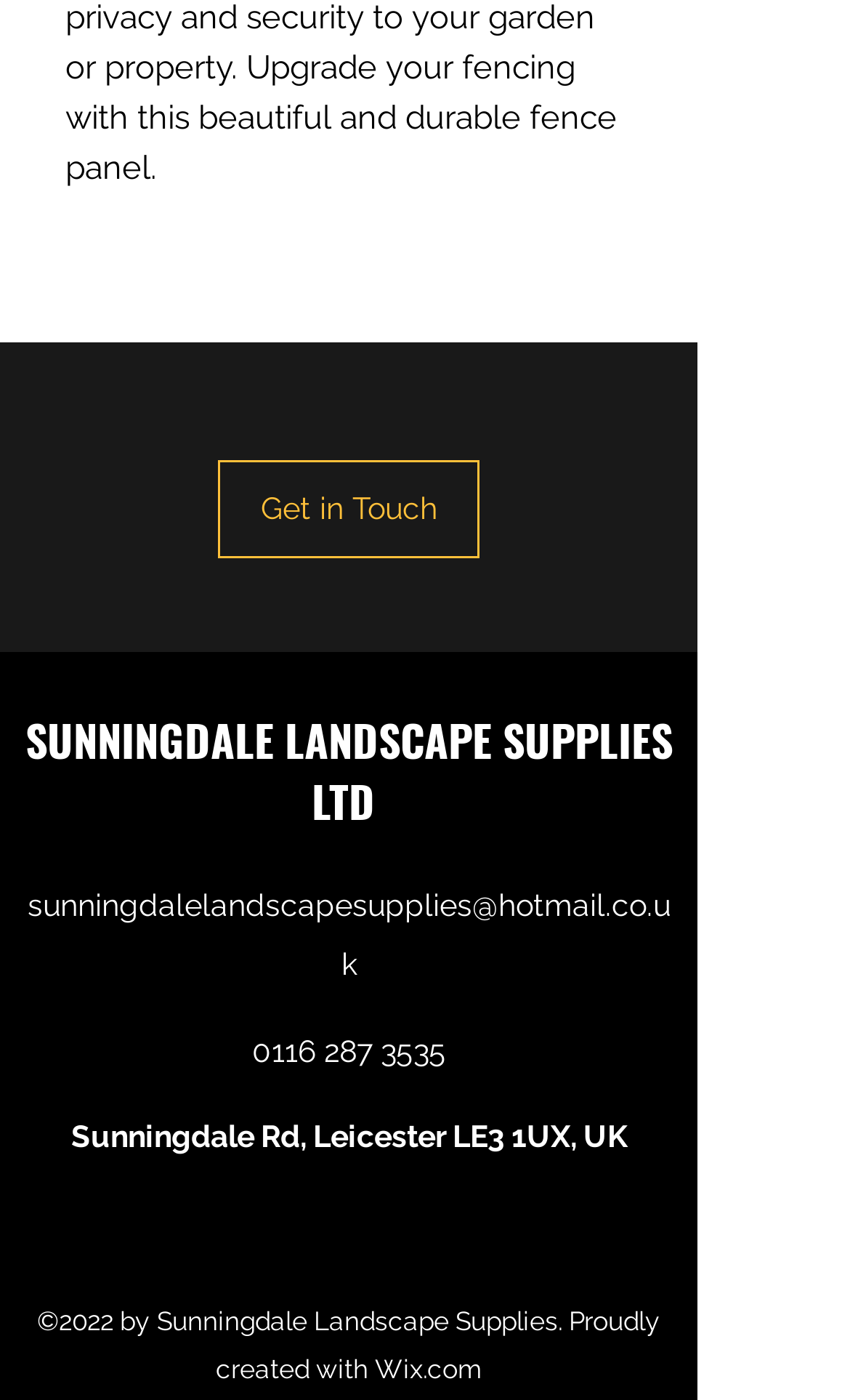What social media platforms are available?
Provide a detailed and extensive answer to the question.

I found the social media platforms by looking at the list element with the text 'Social Bar' which contains three link elements with the texts 'Google Places', 'Facebook', and 'Instagram'.